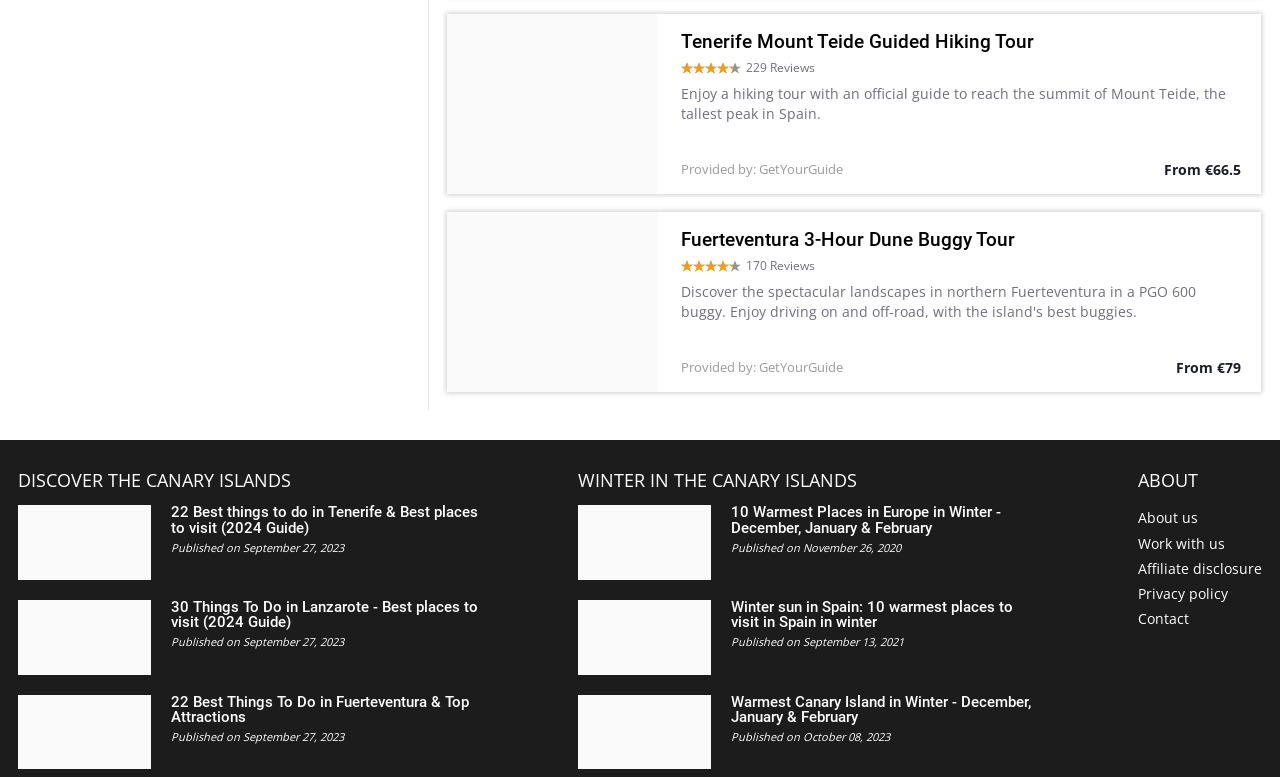Locate the bounding box coordinates of the region to be clicked to comply with the following instruction: "Explore the 3-Hour Dune Buggy Tour in Fuerteventura". The coordinates must be four float numbers between 0 and 1, in the form [left, top, right, bottom].

[0.349, 0.273, 0.985, 0.505]